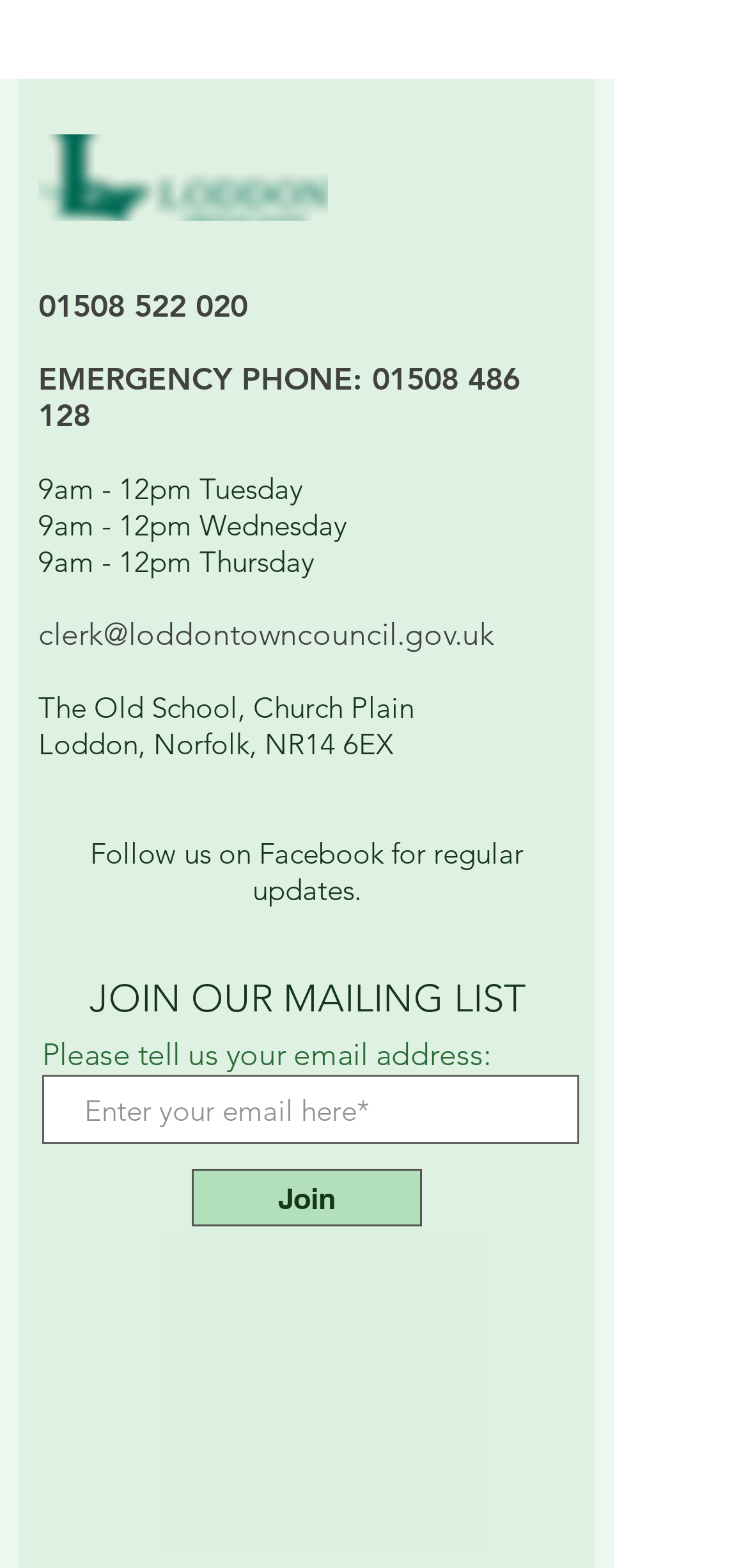What is the purpose of the 'Join' button?
Answer the question with a detailed explanation, including all necessary information.

The purpose of the 'Join' button can be inferred from the context of the webpage. The button is located near a heading that says 'JOIN OUR MAILING LIST' and a text field that asks for an email address. Therefore, it can be concluded that the purpose of the 'Join' button is to join the mailing list.